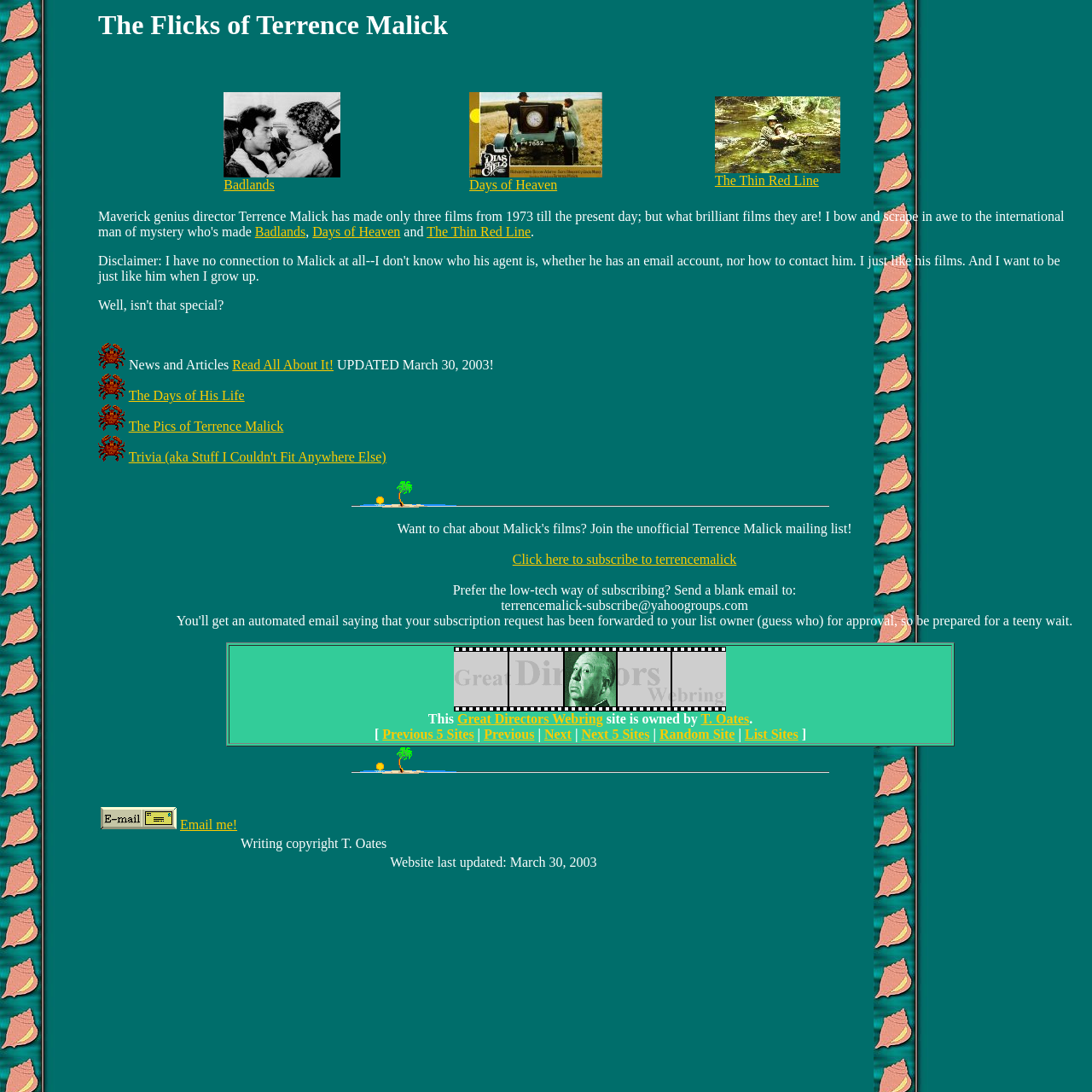Determine the main headline of the webpage and provide its text.

The Flicks of Terrence Malick